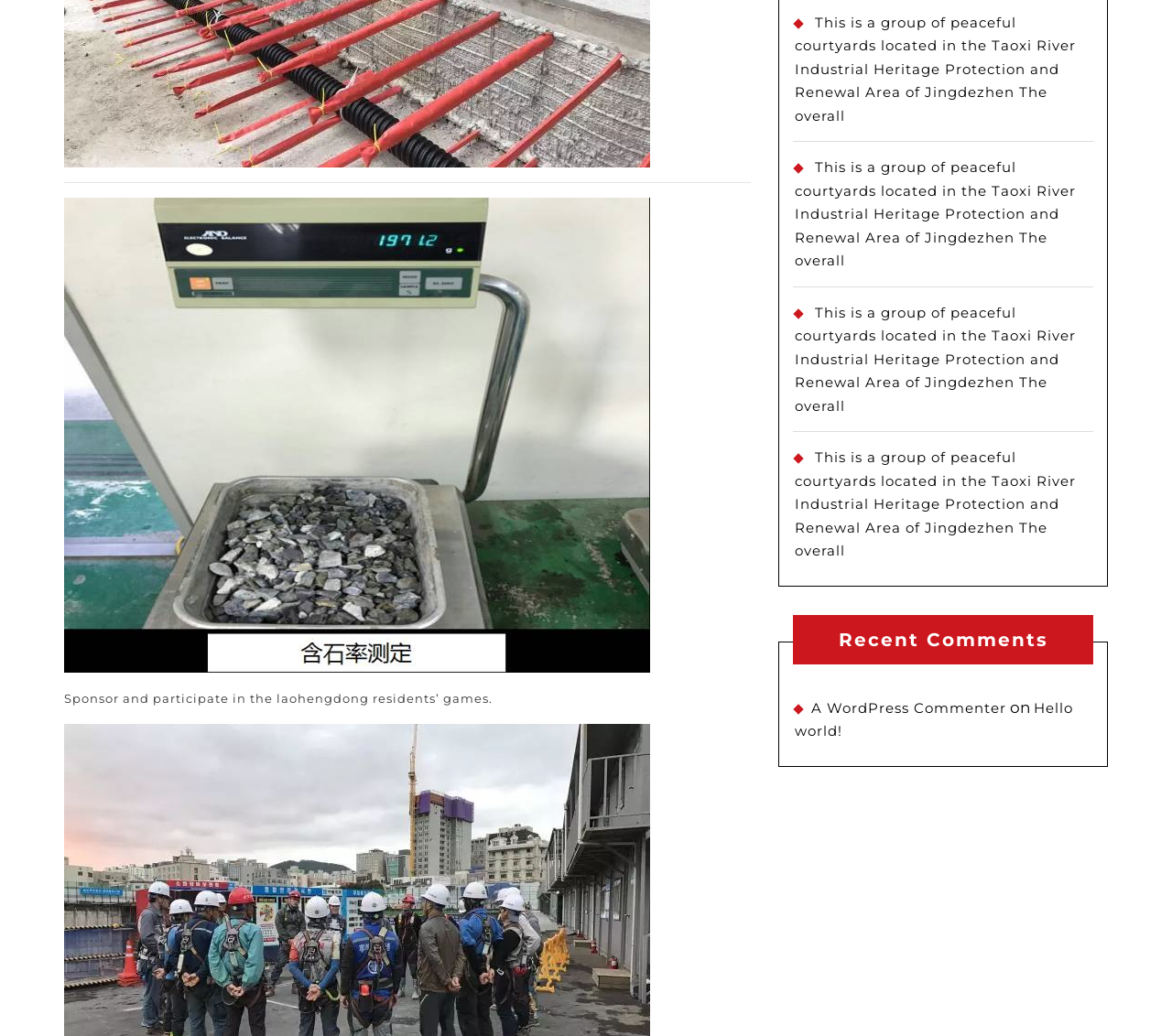Highlight the bounding box of the UI element that corresponds to this description: "A WordPress Commenter".

[0.692, 0.675, 0.859, 0.692]